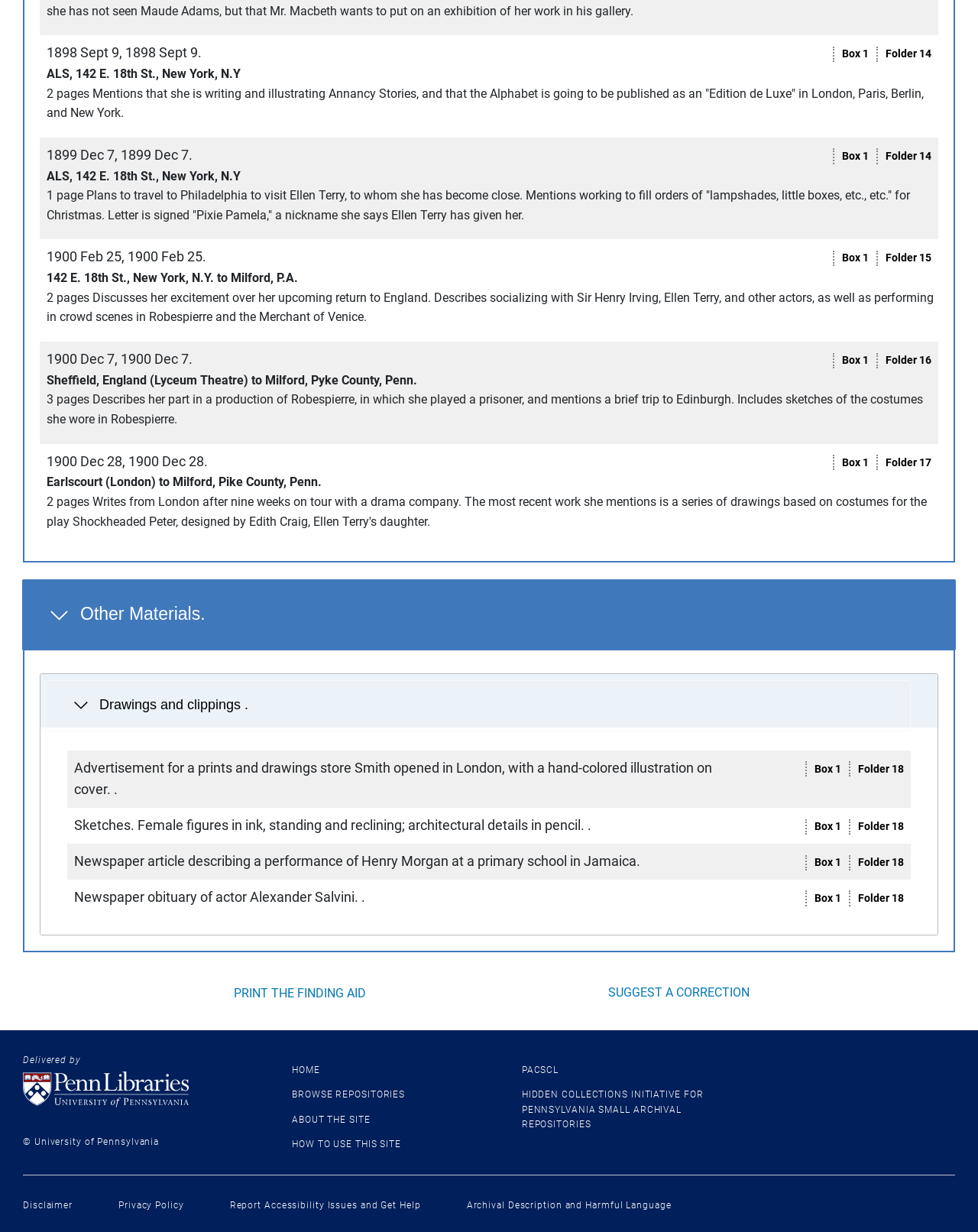Please answer the following question using a single word or phrase: 
What is the date of the first letter?

1898 Sept 9